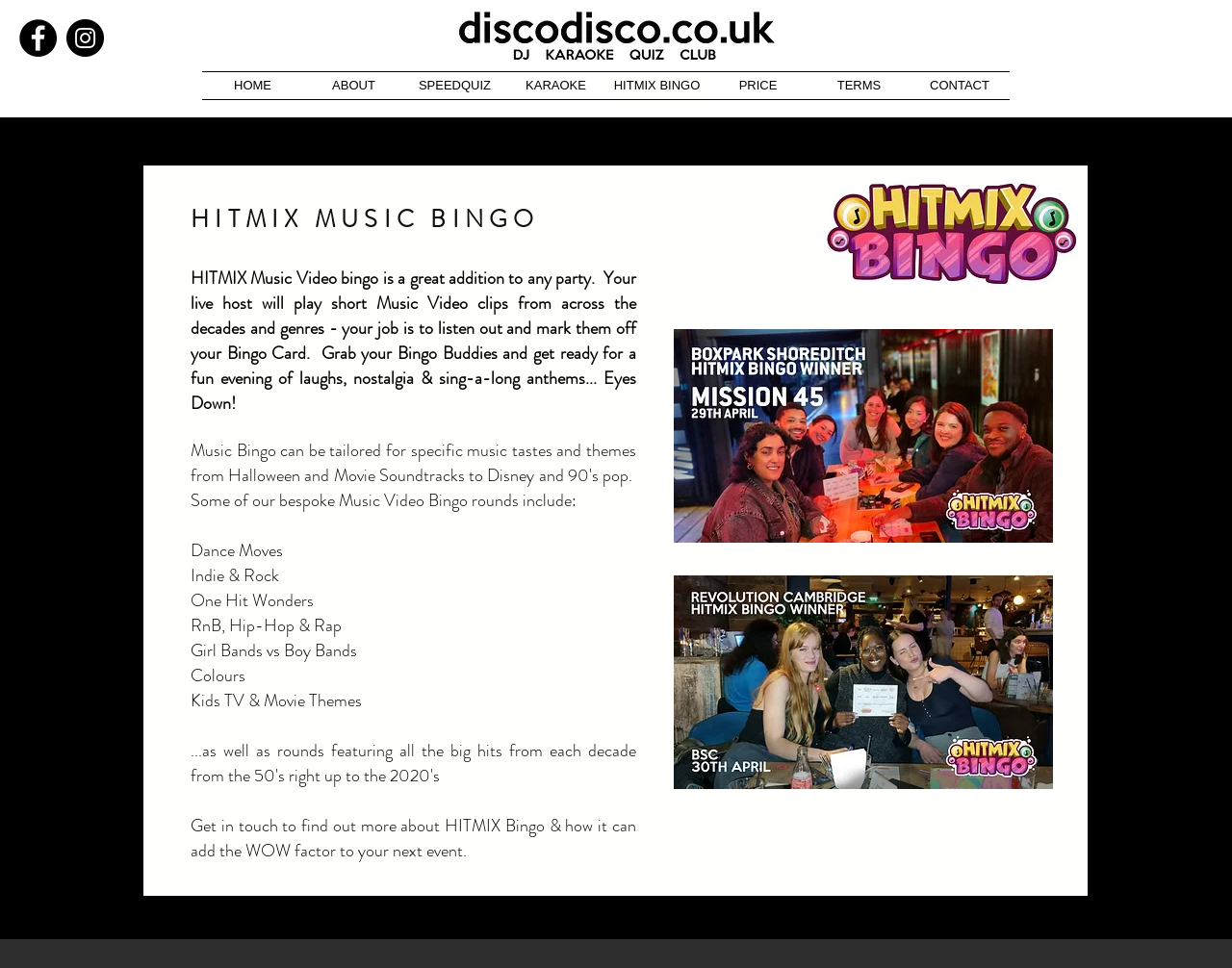Please locate the bounding box coordinates of the region I need to click to follow this instruction: "Navigate to HOME page".

[0.164, 0.074, 0.246, 0.103]